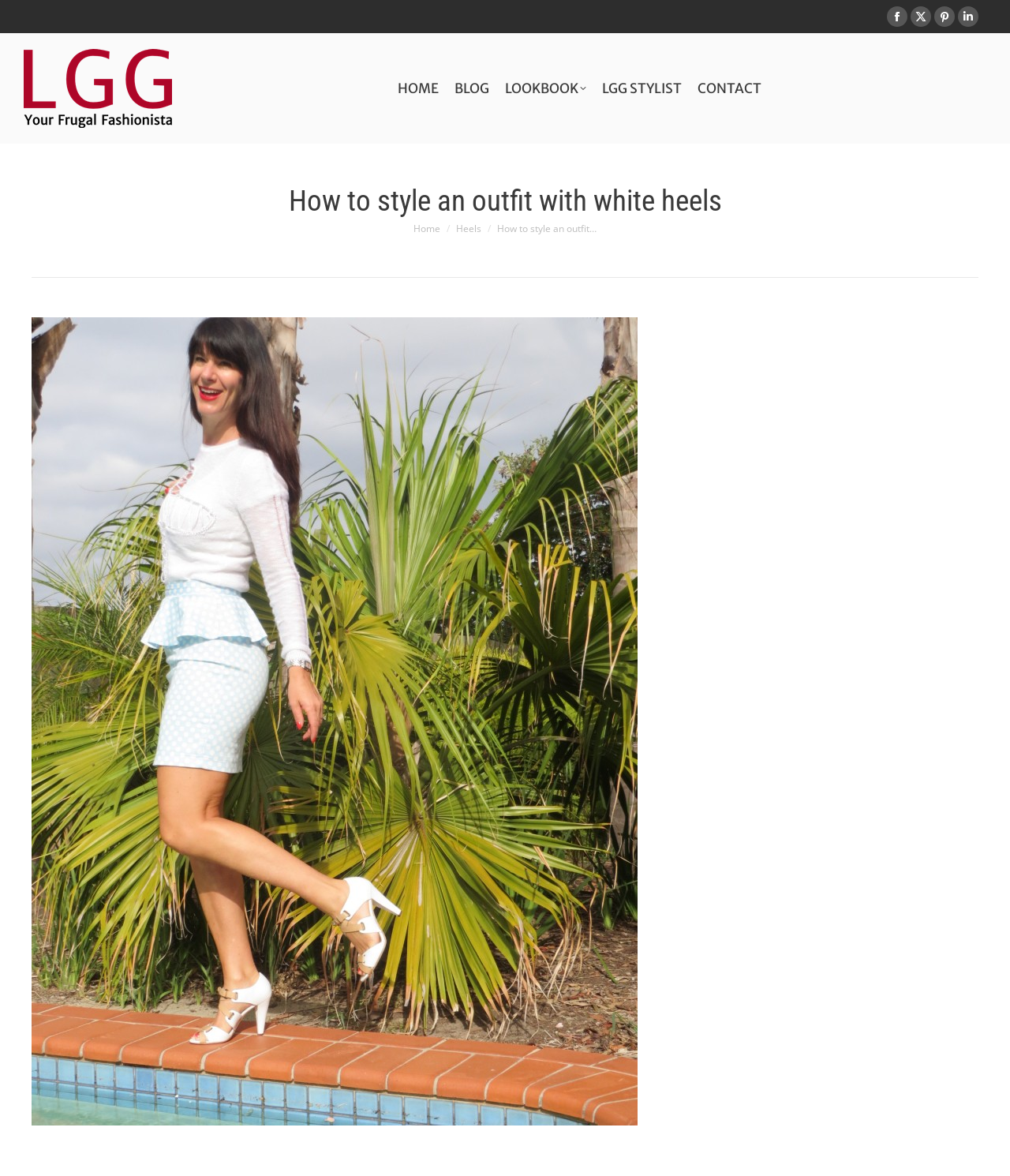Identify the bounding box coordinates of the clickable region to carry out the given instruction: "Open Facebook page".

[0.878, 0.005, 0.898, 0.023]